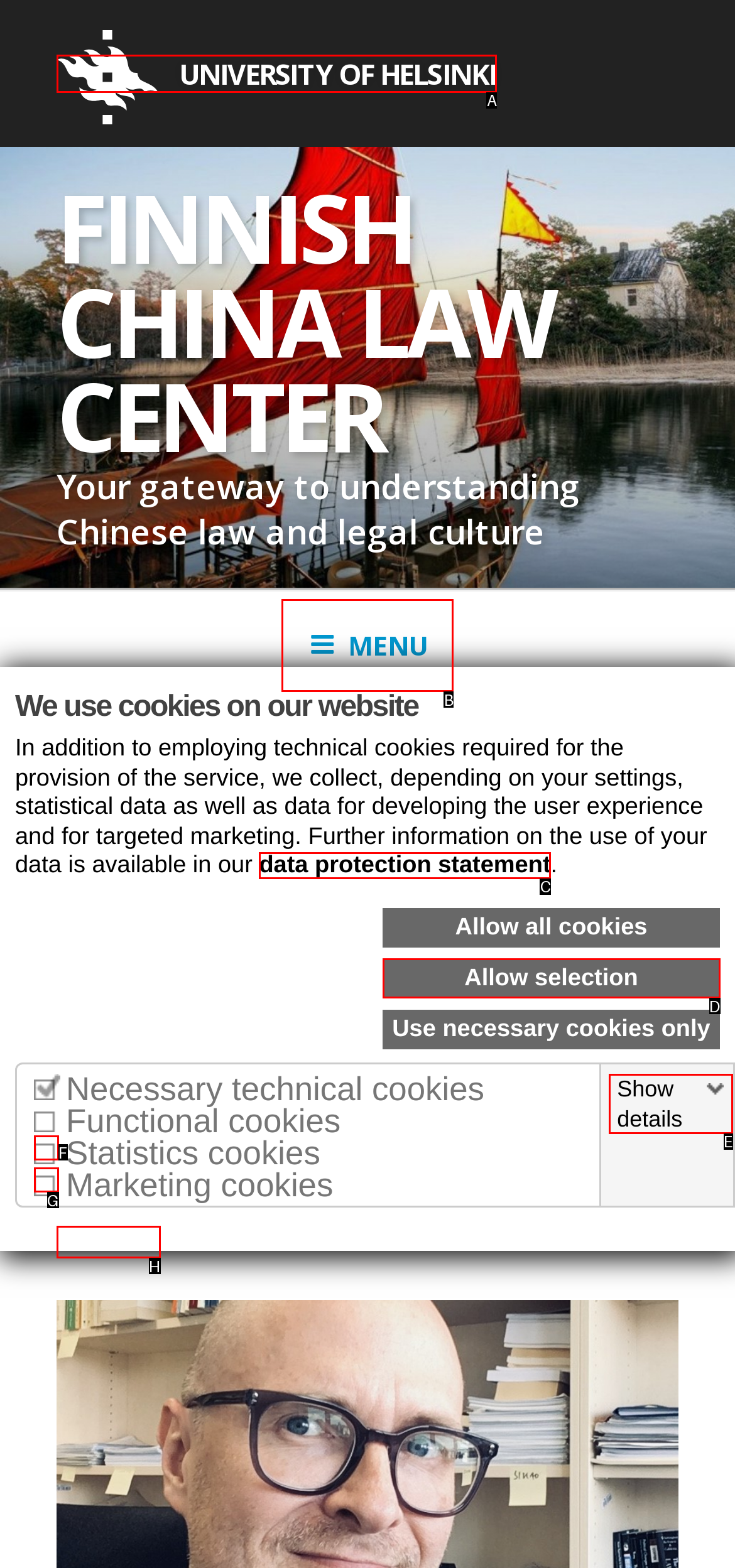Determine the letter of the UI element I should click on to complete the task: View the details of cookies from the provided choices in the screenshot.

E